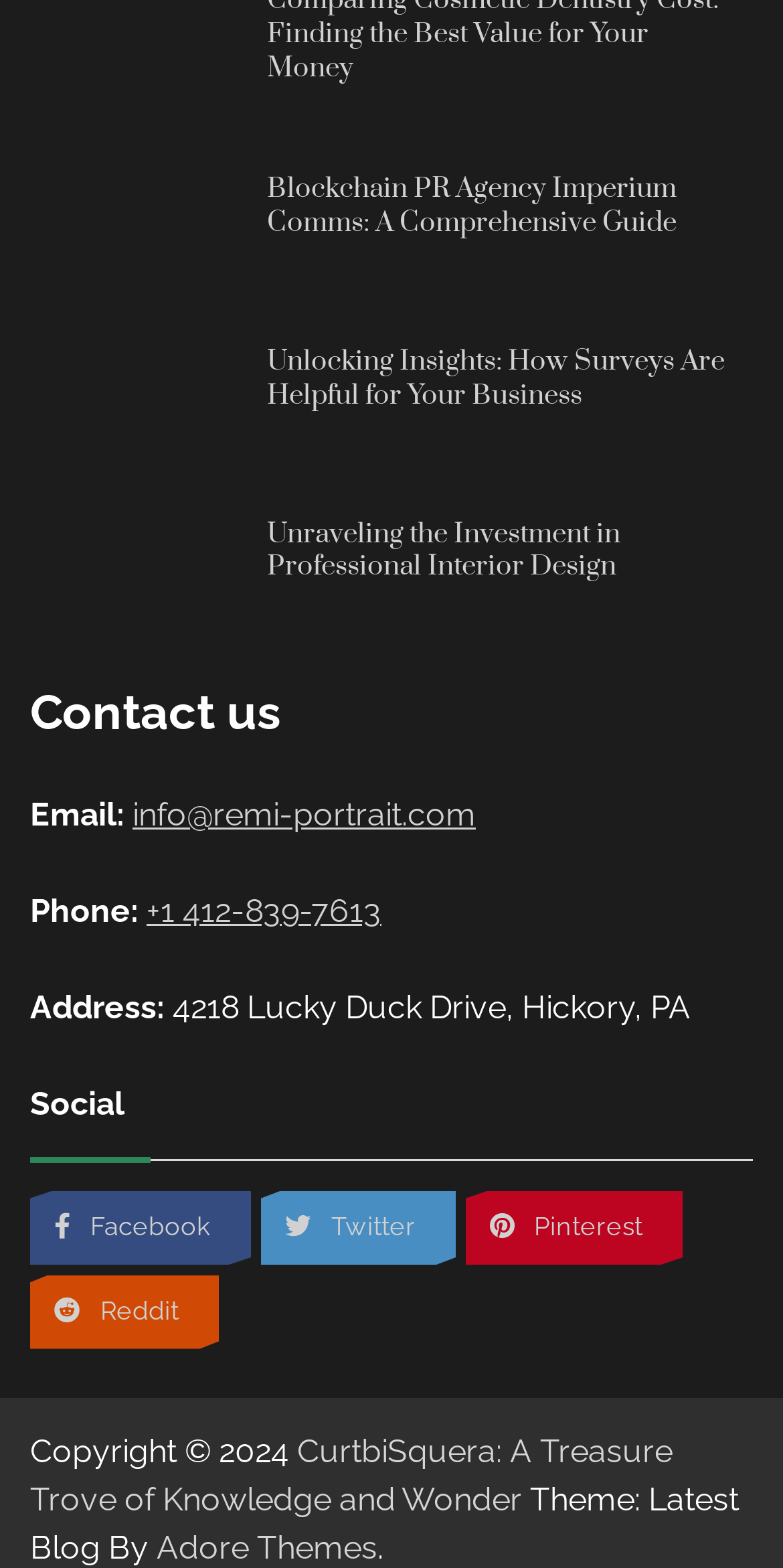What social media platform has the icon ''?
Please respond to the question thoroughly and include all relevant details.

The question asks for the social media platform associated with the icon '', which can be found in the link element with the text ' Facebook'.